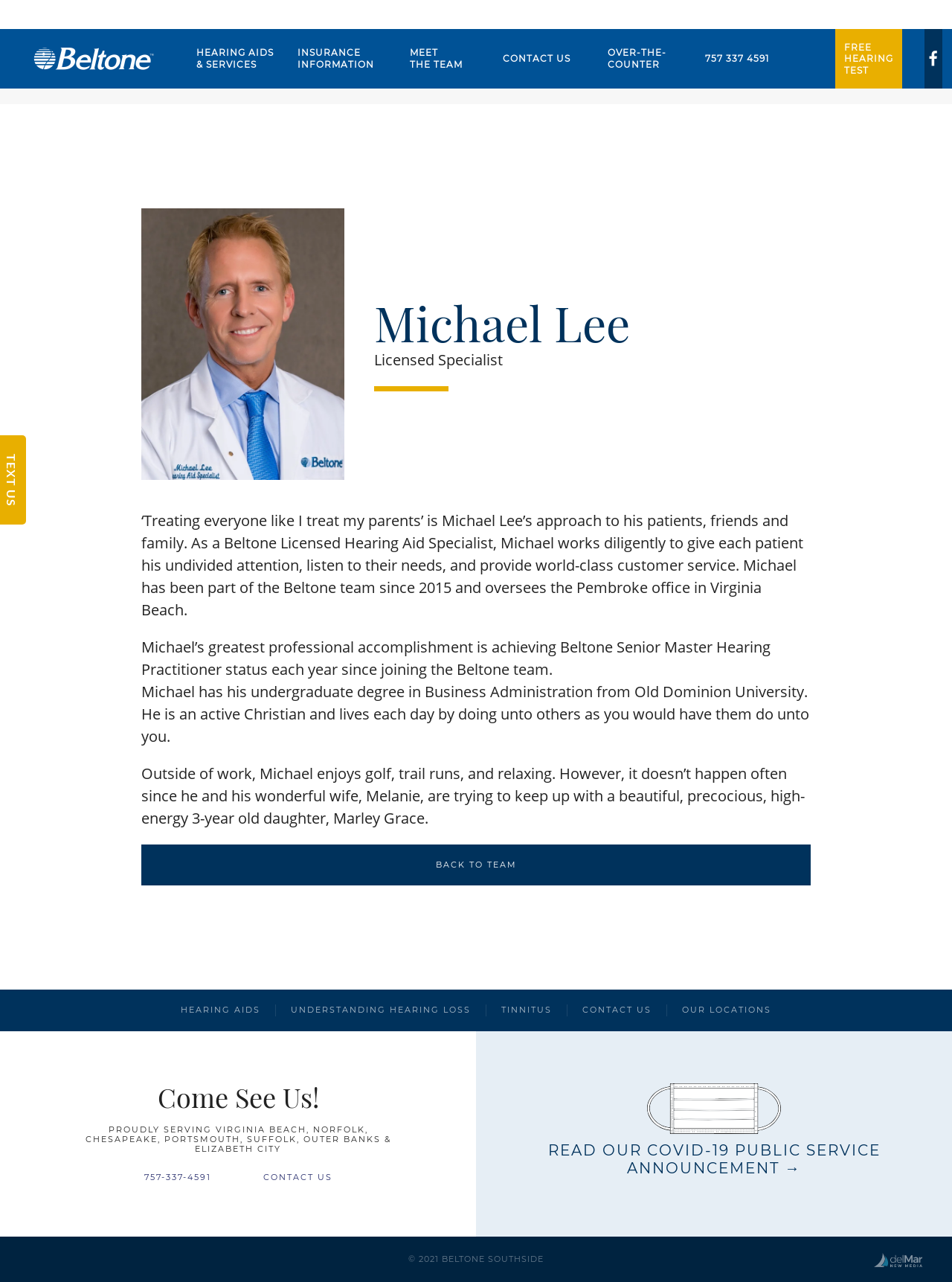Kindly determine the bounding box coordinates of the area that needs to be clicked to fulfill this instruction: "Call the phone number".

[0.723, 0.023, 0.825, 0.069]